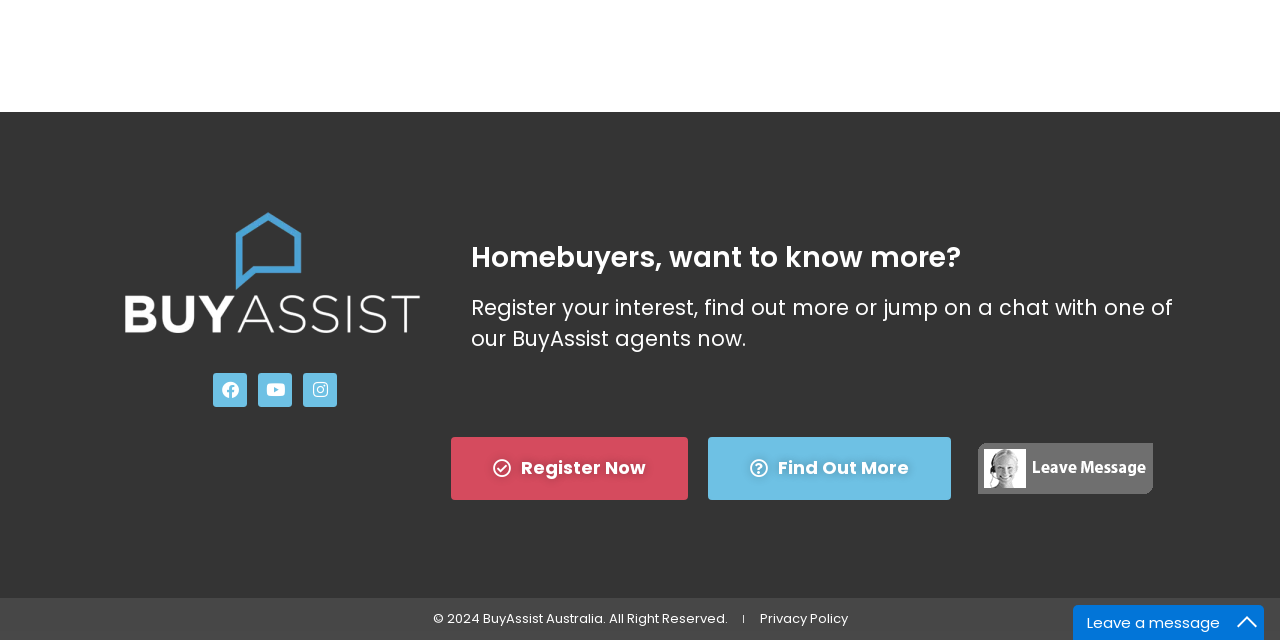Determine the bounding box for the described HTML element: "Youtube". Ensure the coordinates are four float numbers between 0 and 1 in the format [left, top, right, bottom].

[0.202, 0.582, 0.229, 0.635]